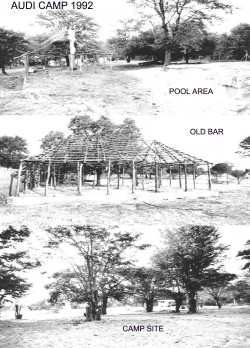Describe all the elements visible in the image meticulously.

This historical black-and-white photograph showcases Audi Camp in 1992, providing a glimpse into its early infrastructure and surroundings. The image is divided into three sections marked by descriptive labels: 

1. **Pool Area** - This section likely depicts the initial pool setup, highlighting the amenities offered to guests at the campsite during its formative years.
  
2. **Old Bar** - Featuring the structure that served as the bar, this area showcases the rustic construction style typical of early campsites, hinting at a simpler, more communal atmosphere where guests could gather.

3. **Camp Site** - The lower section captures the overall campsite, surrounded by trees, and gives a sense of the natural environment that encases the camp, inviting adventurers to explore and enjoy the outdoor experience.

This image serves as a nostalgic reminder of Audi Camp's beginnings, illustrating the evolution of the facility over time and its impact on visitors seeking adventure in the Botswana wilderness.